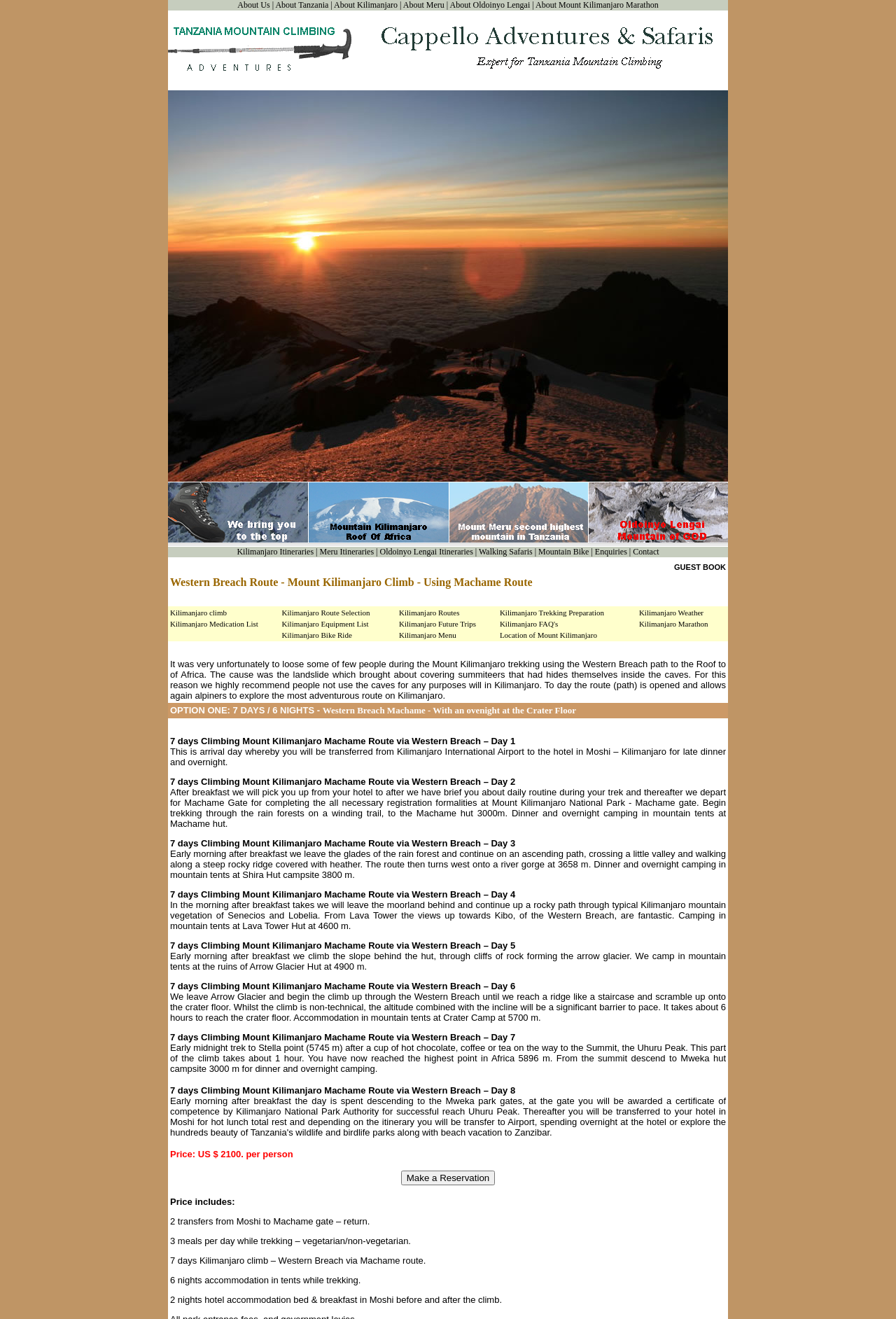What is the purpose of the 'GUEST BOOK' link?
Refer to the screenshot and respond with a concise word or phrase.

Unknown